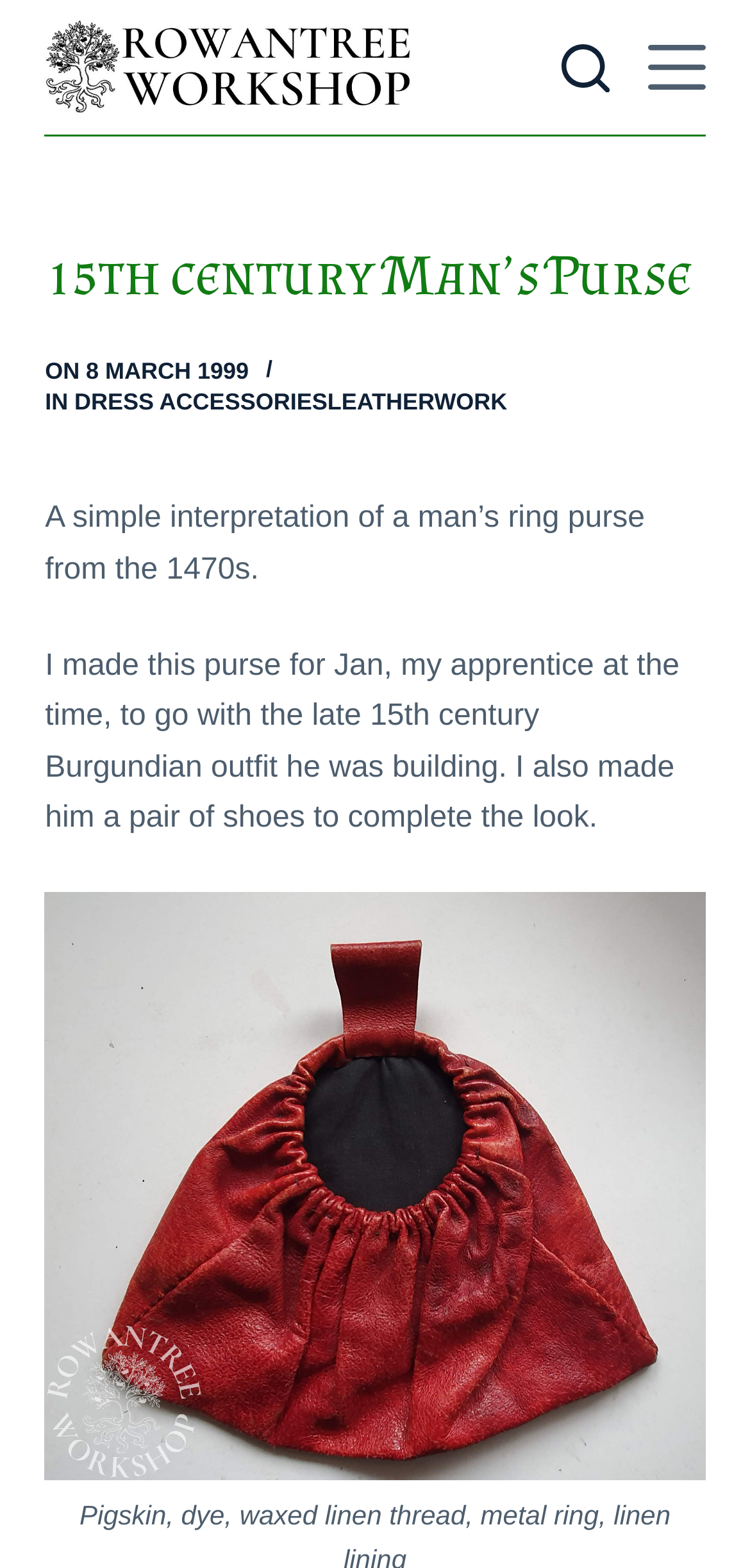Use the details in the image to answer the question thoroughly: 
What is the topic of the page?

I found the topic of the page by reading the static text that says 'A simple interpretation of a man’s ring purse from the 1470s'.